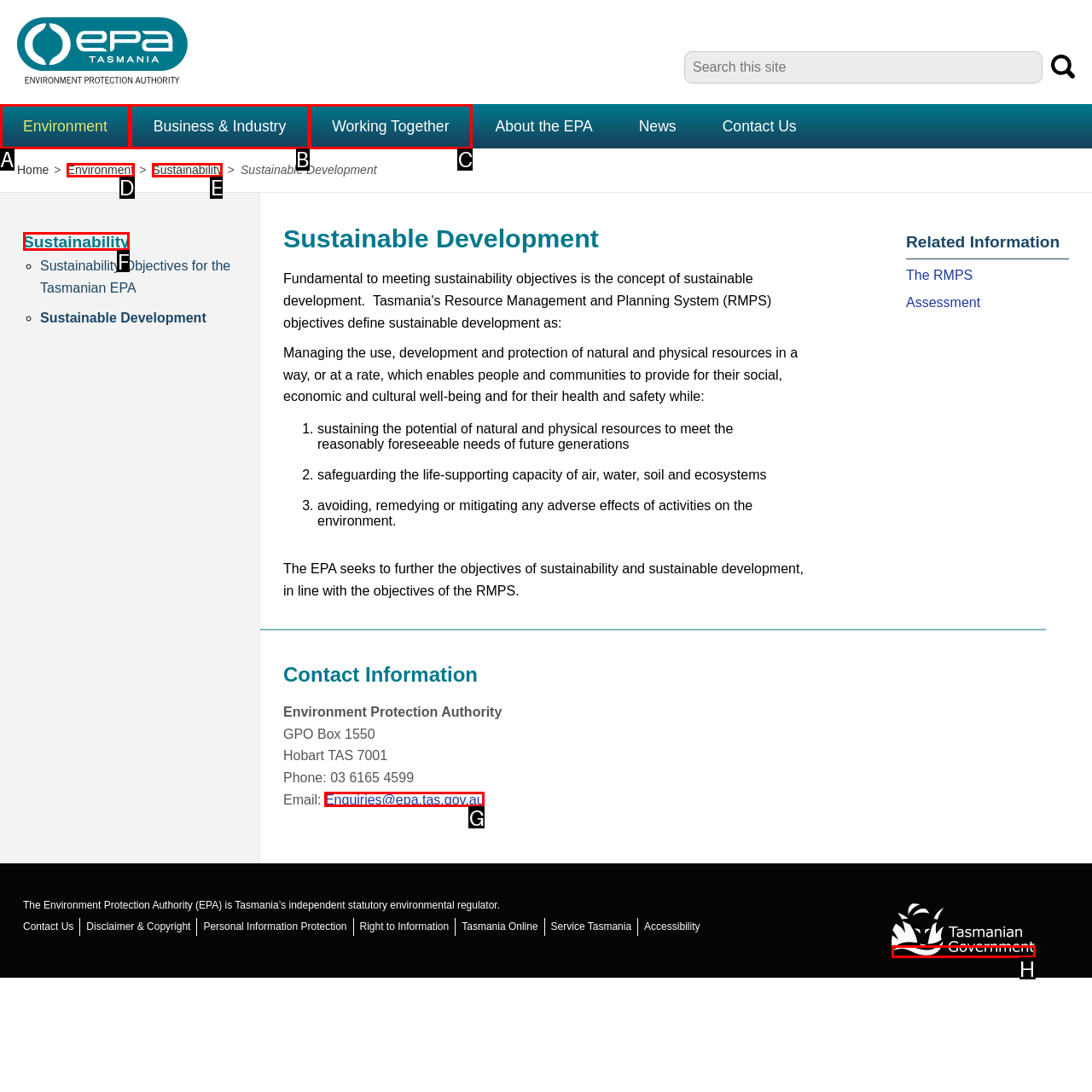Match the HTML element to the description: Sustainability. Respond with the letter of the correct option directly.

F